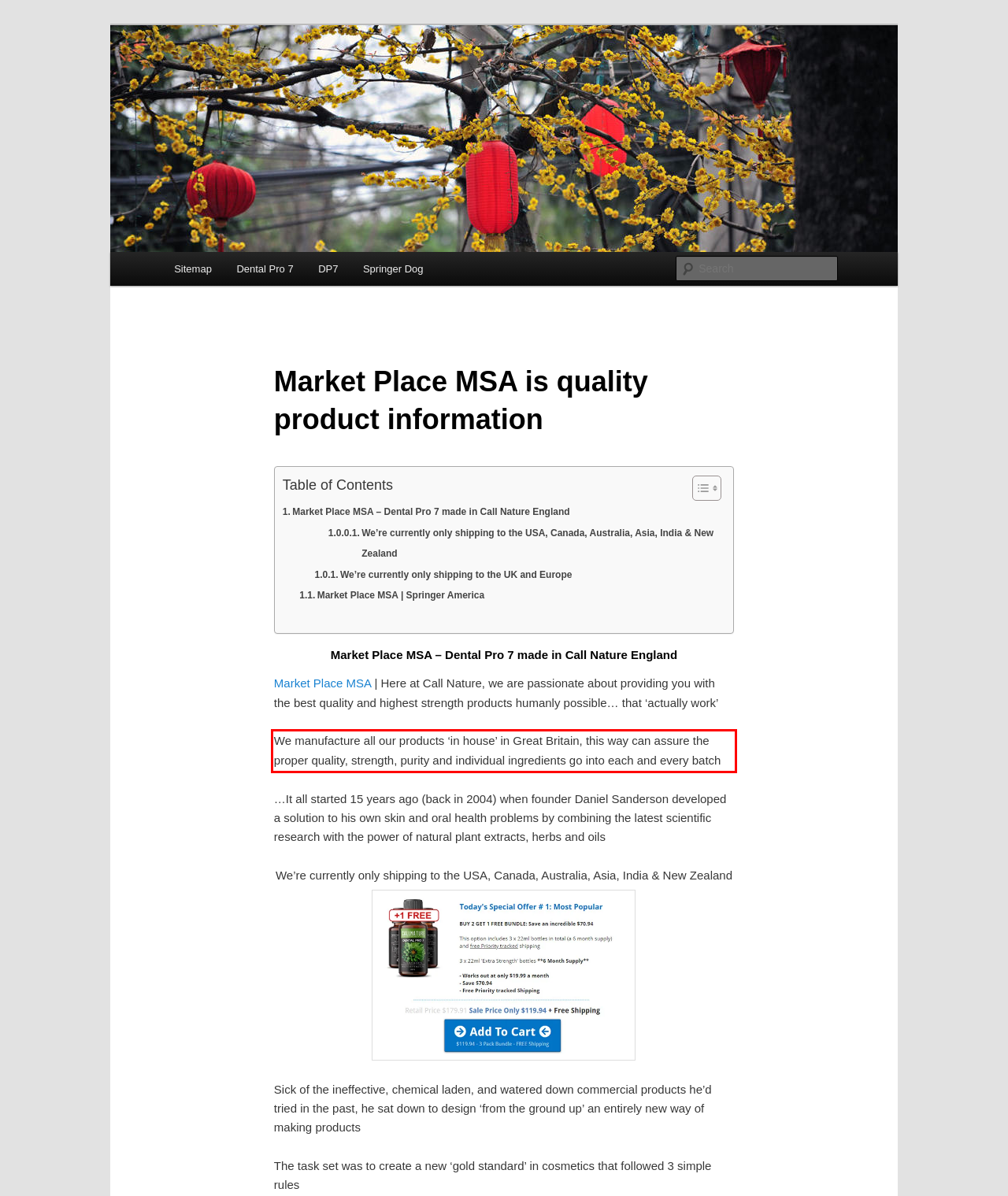You have a screenshot of a webpage where a UI element is enclosed in a red rectangle. Perform OCR to capture the text inside this red rectangle.

We manufacture all our products ‘in house’ in Great Britain, this way can assure the proper quality, strength, purity and individual ingredients go into each and every batch